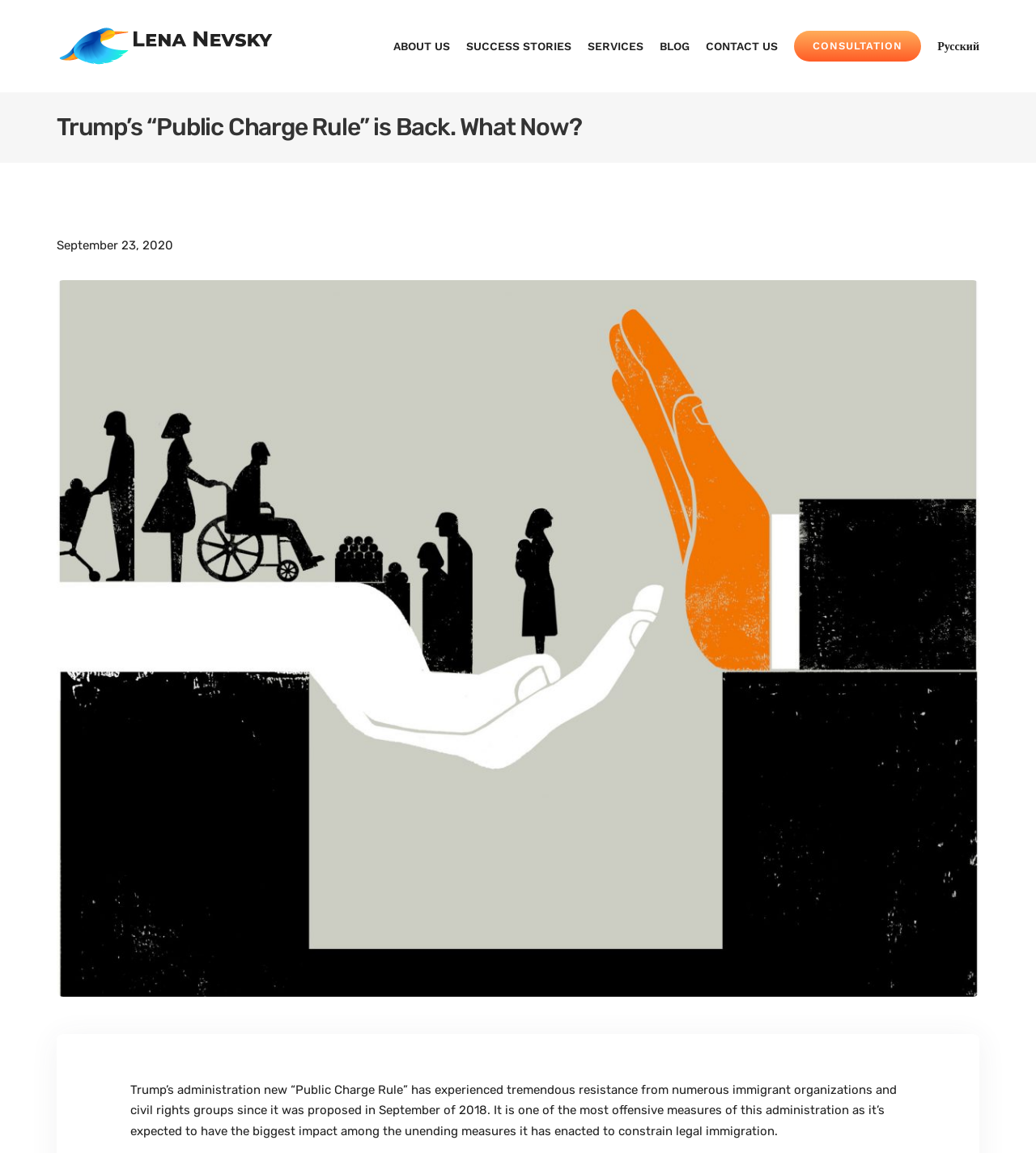Give a one-word or one-phrase response to the question:
What is the date of the article?

September 23, 2020